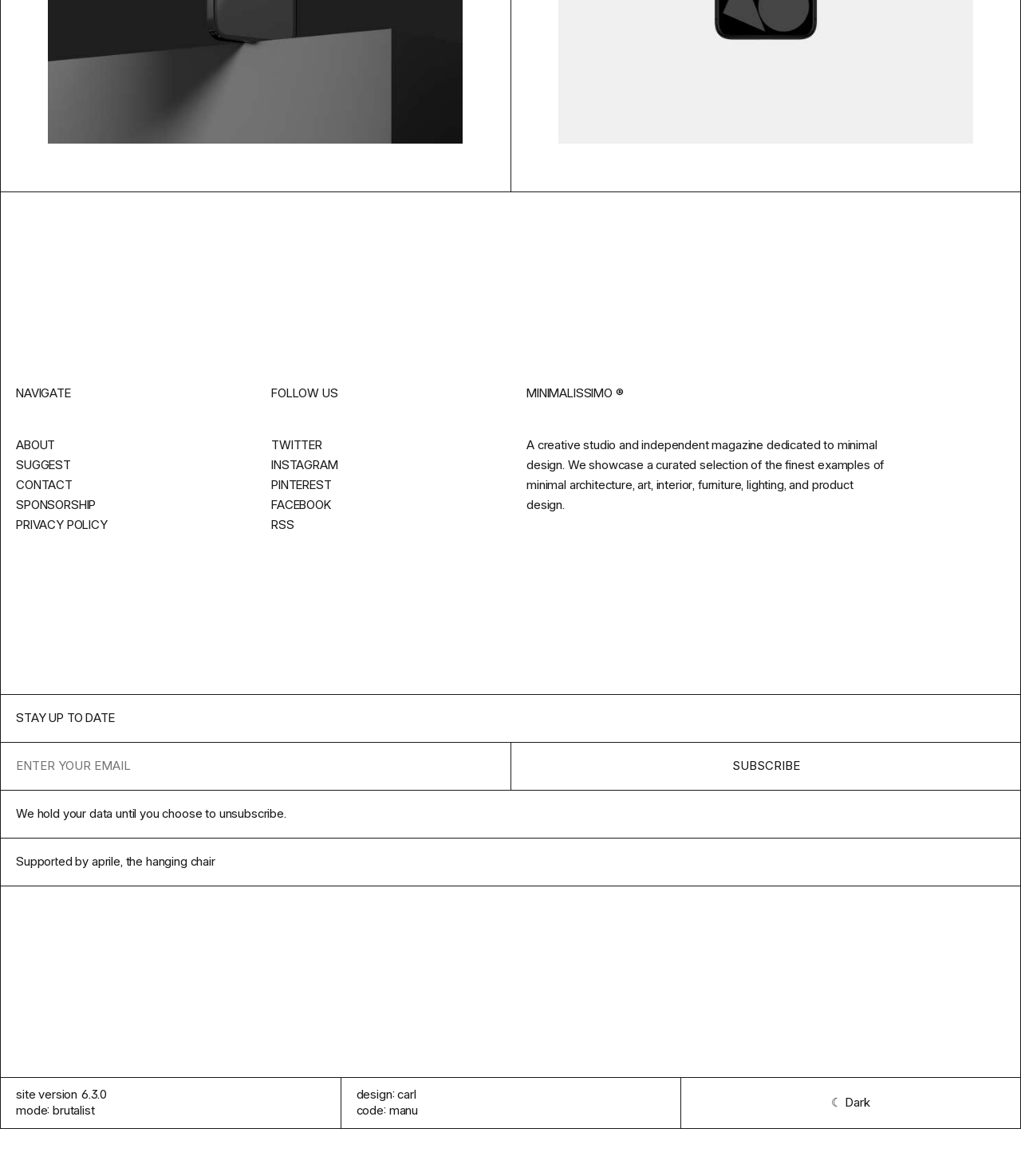Provide your answer to the question using just one word or phrase: Who designed the website?

carl